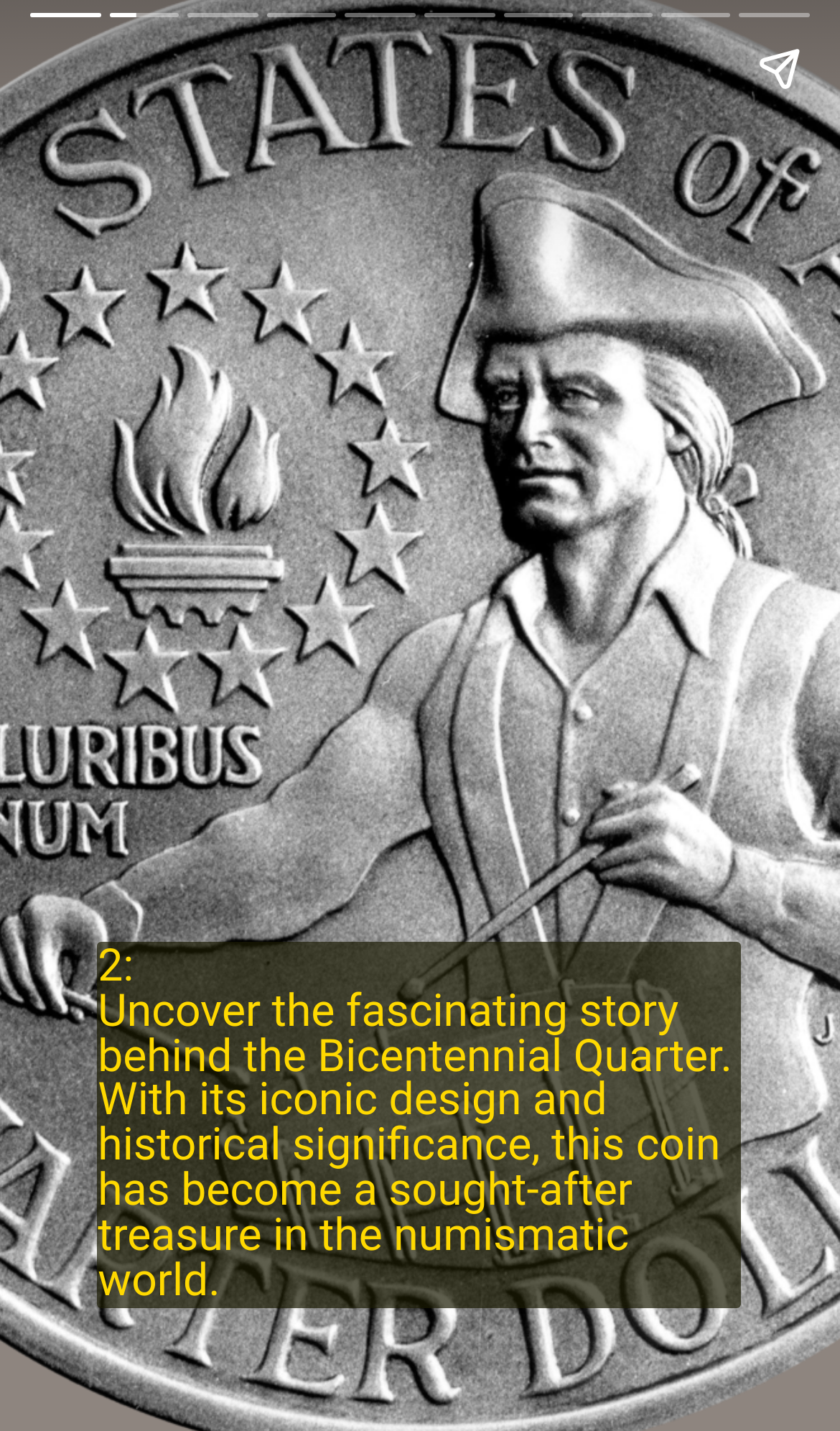What is the layout of the webpage?
Refer to the image and give a detailed response to the question.

The webpage has a header section at the top, which contains the 'Share story' button and other elements, and a content section below, which contains the heading and text about the Bicentennial Quarter. The layout is simple and easy to navigate.